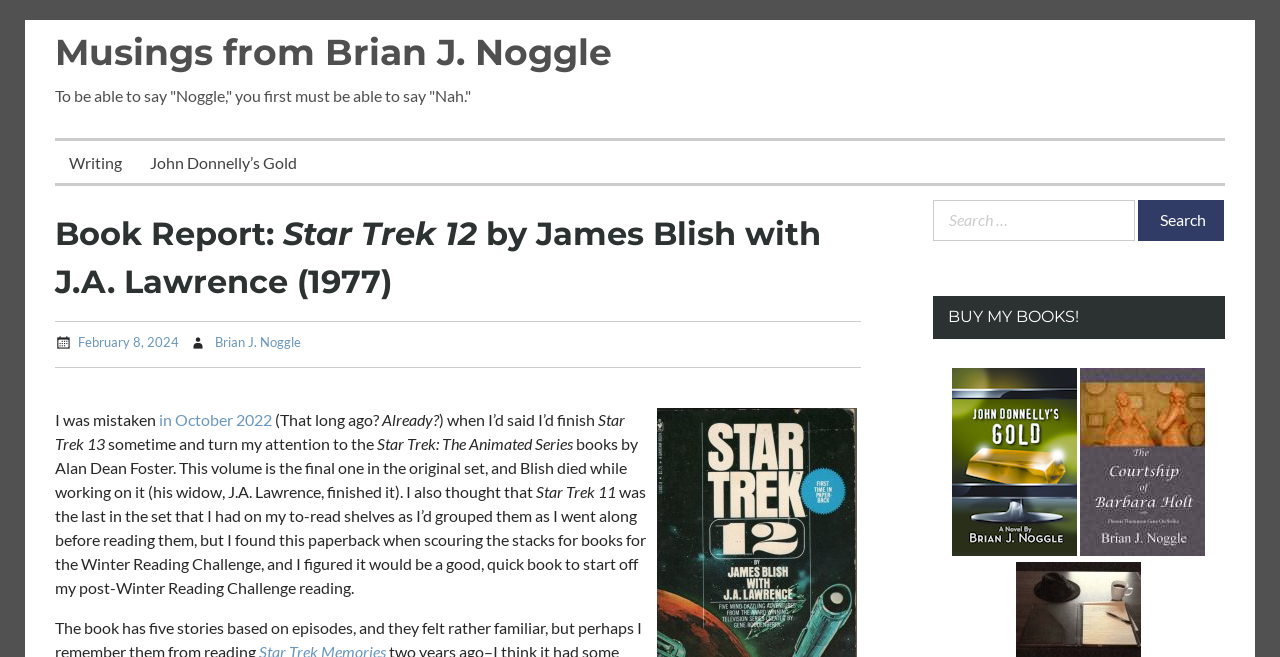Provide a single word or phrase answer to the question: 
What is the date of the book report?

February 8, 2024